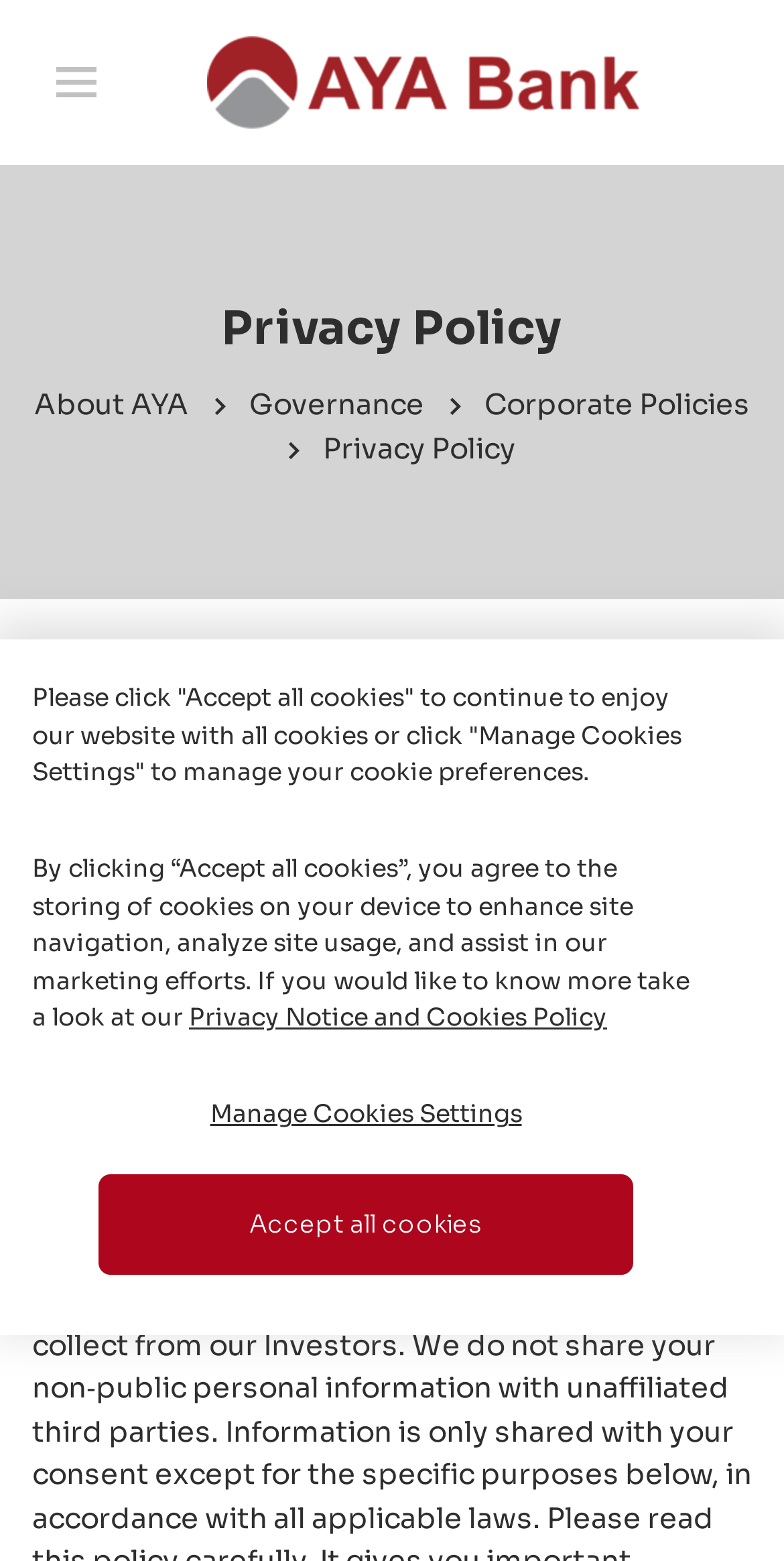From the webpage screenshot, identify the region described by 1:36 pm. Provide the bounding box coordinates as (top-left x, top-left y, bottom-right x, bottom-right y), with each value being a floating point number between 0 and 1.

None